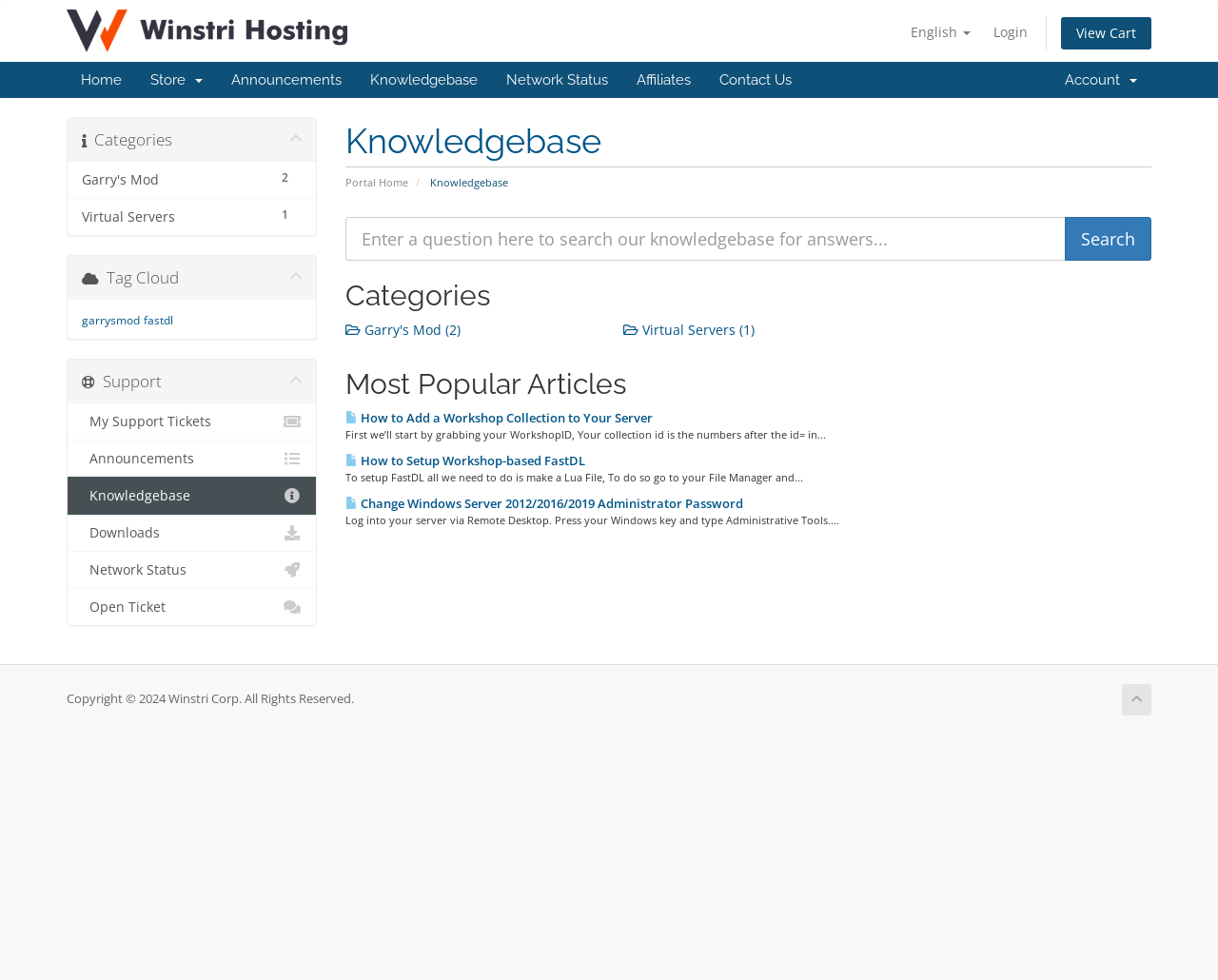Answer this question using a single word or a brief phrase:
How many categories are listed?

2